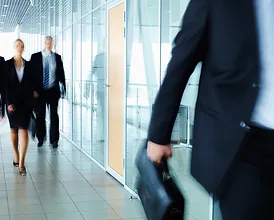Provide a thorough description of the image, including all visible elements.

The image depicts a professional setting, likely within a legal office or a corporate environment. It shows a group of individuals—two men and one woman—walking briskly along a modern corridor. The woman is dressed in a tailored black skirt suit, exuding confidence, while one of the men is seen carrying a black briefcase, suggesting a busy workday. The glass walls of the corridor allow natural light to illuminate the space, creating a bright and engaging atmosphere. This scene conveys a sense of professionalism and the hustle of the legal industry, aligning well with the context of legal services and consultations that take place in such environments.